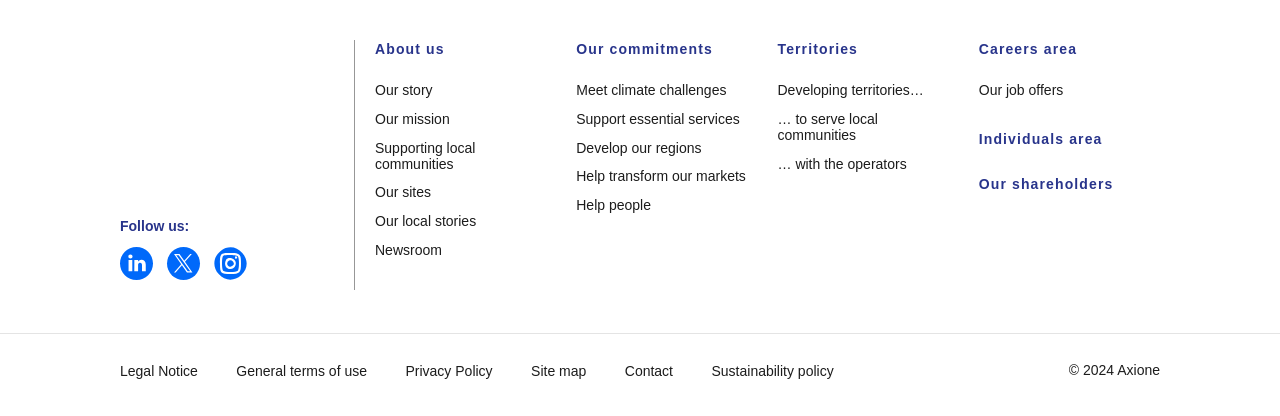How many links are there in the footer links section?
Give a detailed and exhaustive answer to the question.

The footer links section is located at the bottom of the webpage and contains several links. There are six links in total, which are 'Legal Notice', 'General terms of use', 'Privacy Policy', 'Site map', 'Contact', and 'Sustainability policy'.